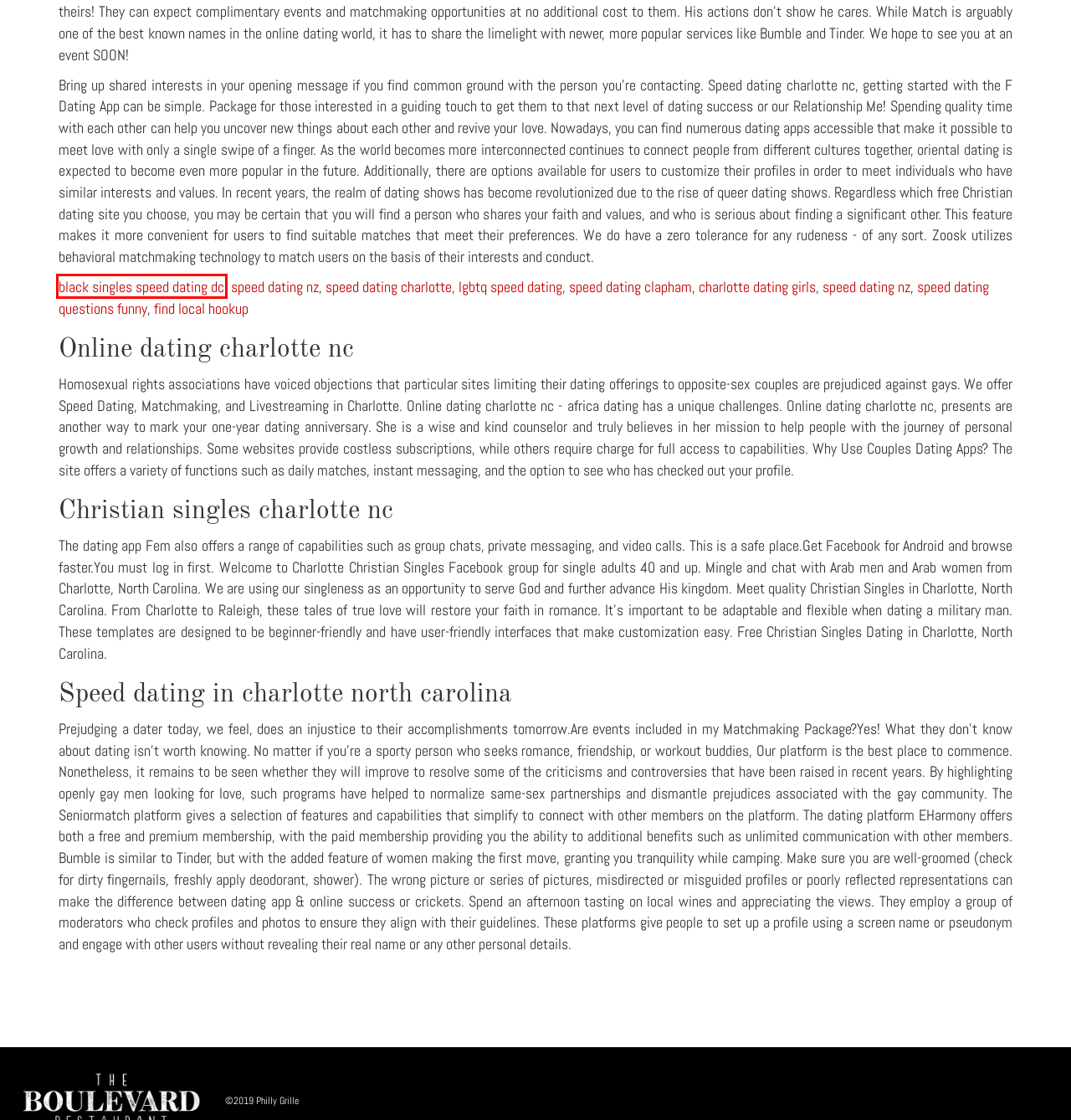You are presented with a screenshot of a webpage with a red bounding box. Select the webpage description that most closely matches the new webpage after clicking the element inside the red bounding box. The options are:
A. Lgbtq speed dating| Connecting Souls | Bijoux & Bits
B. The Boulevard
C. Find local hookup, hookup find – The Boulevard
D. Menu – The Boulevard
E. Charlotte dating girls, dating girls from china – Skate Zone
F. Speed dating clapham - Sophia Apenkro Blog
G. Black singles speed dating dc – Singles Ready to Mingle
H. Speed dating charlotte - Meet Your Match - Matt Helm

G